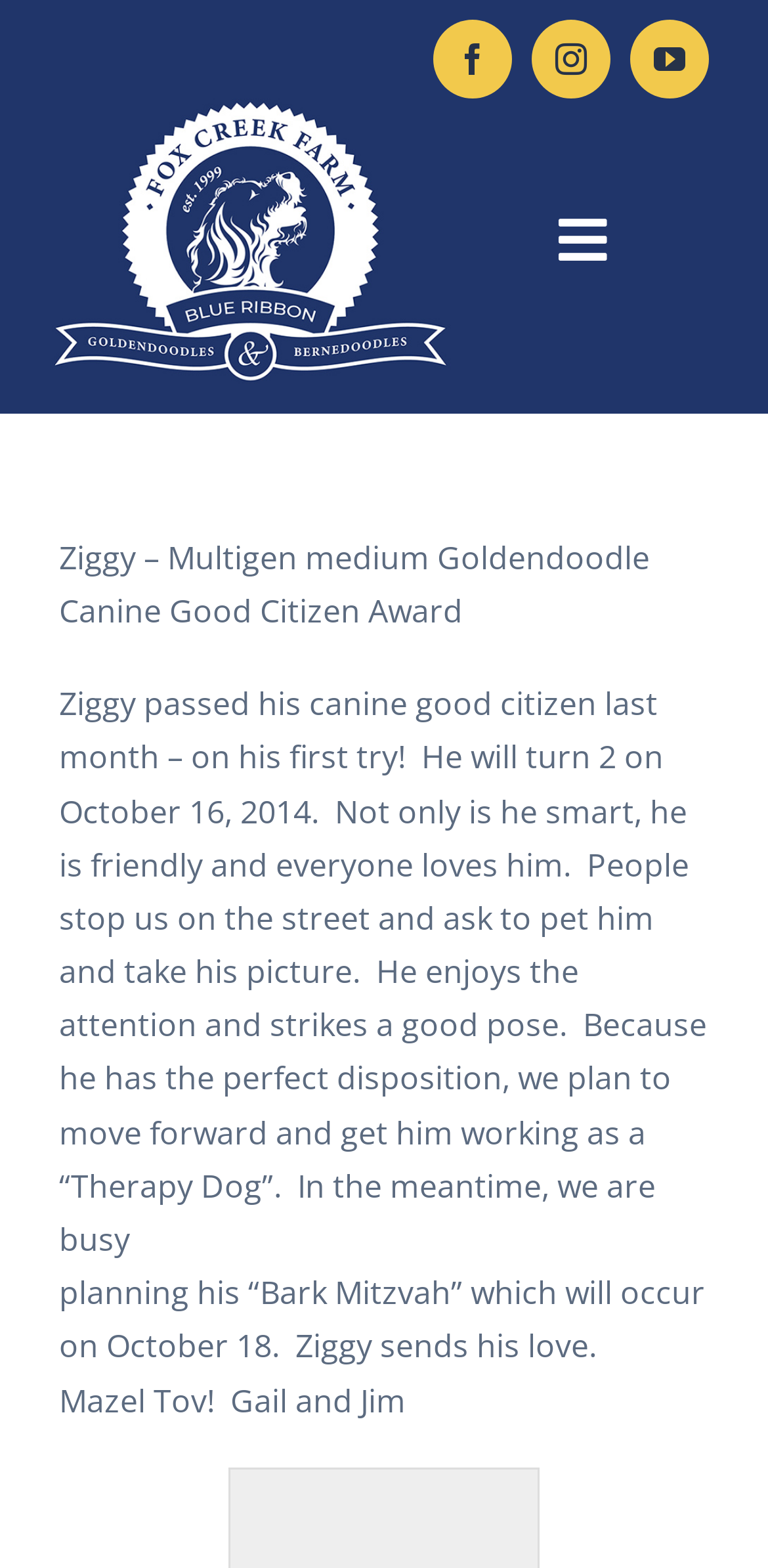Indicate the bounding box coordinates of the element that must be clicked to execute the instruction: "Go to Home page". The coordinates should be given as four float numbers between 0 and 1, i.e., [left, top, right, bottom].

[0.0, 0.186, 1.0, 0.281]